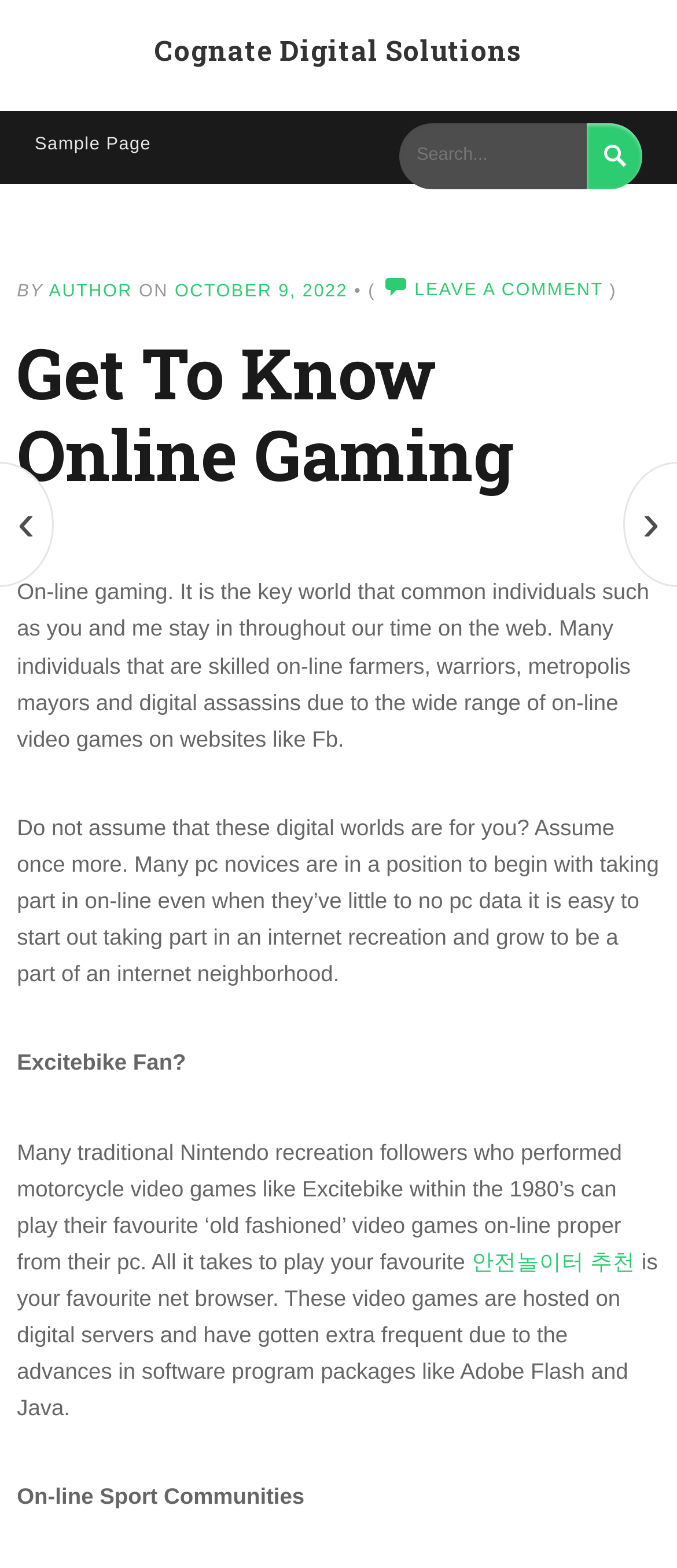What is required to play online games?
Refer to the screenshot and answer in one word or phrase.

Favorite net browser